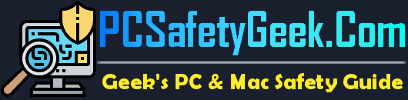What type of font is used for the website name?
Examine the image closely and answer the question with as much detail as possible.

The caption describes the font used for the website name 'PCSafetyGeek.Com' as modern and vibrant, emphasizing its focus on tech-savvy solutions.